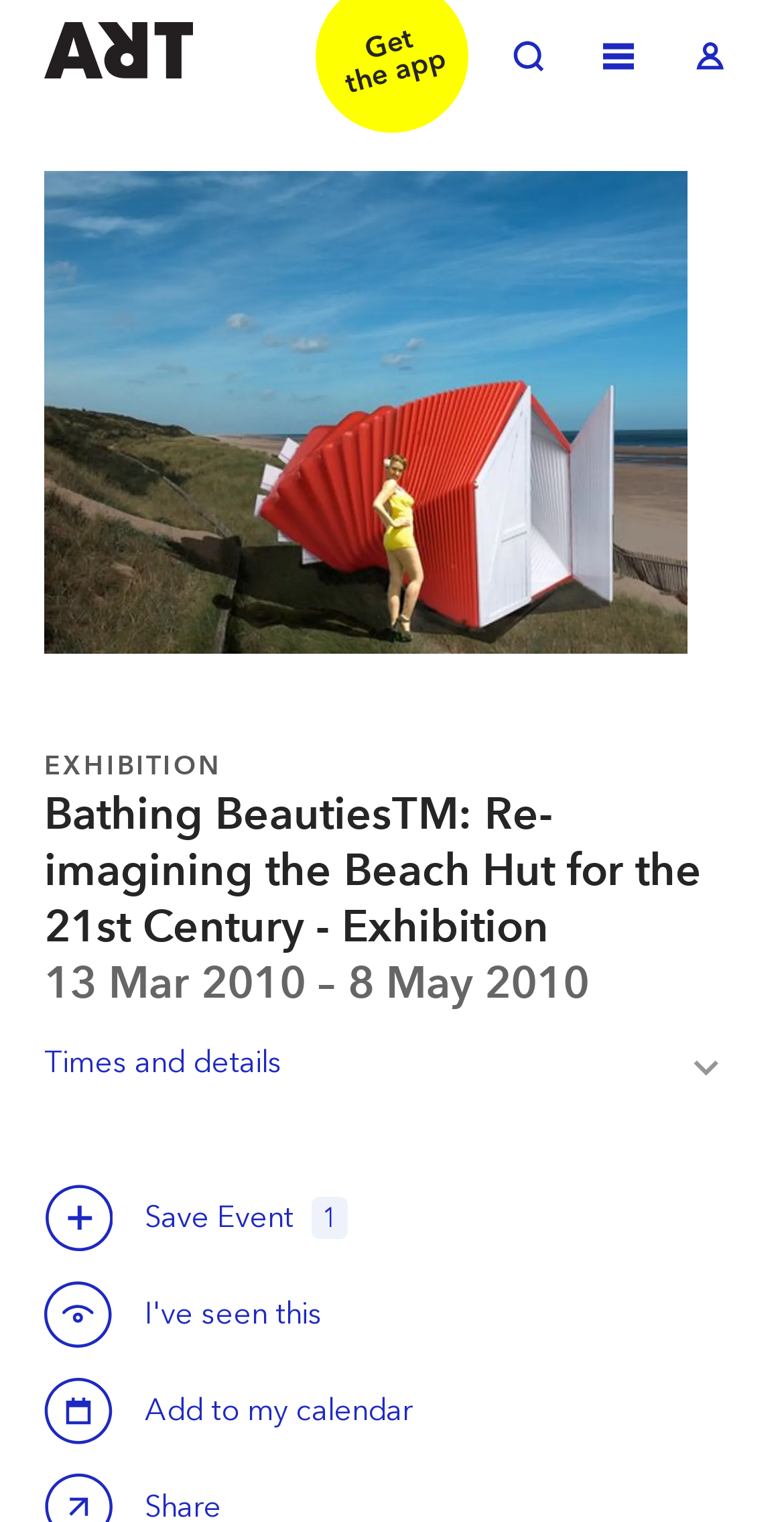Can you find the bounding box coordinates of the area I should click to execute the following instruction: "Save this event"?

[0.056, 0.777, 0.144, 0.822]